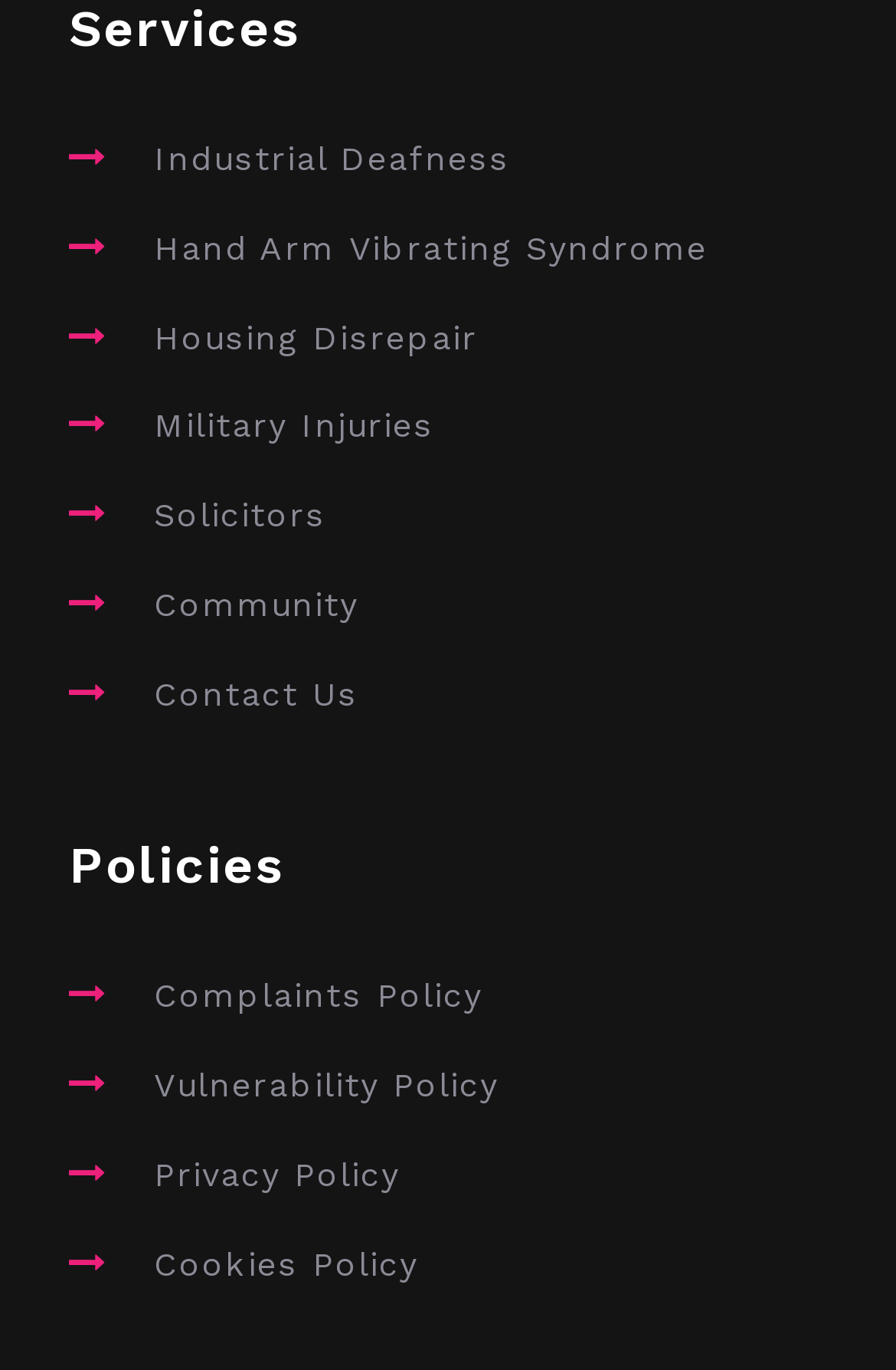Please identify the bounding box coordinates of the element's region that should be clicked to execute the following instruction: "Read the Privacy Policy". The bounding box coordinates must be four float numbers between 0 and 1, i.e., [left, top, right, bottom].

[0.172, 0.84, 0.446, 0.867]